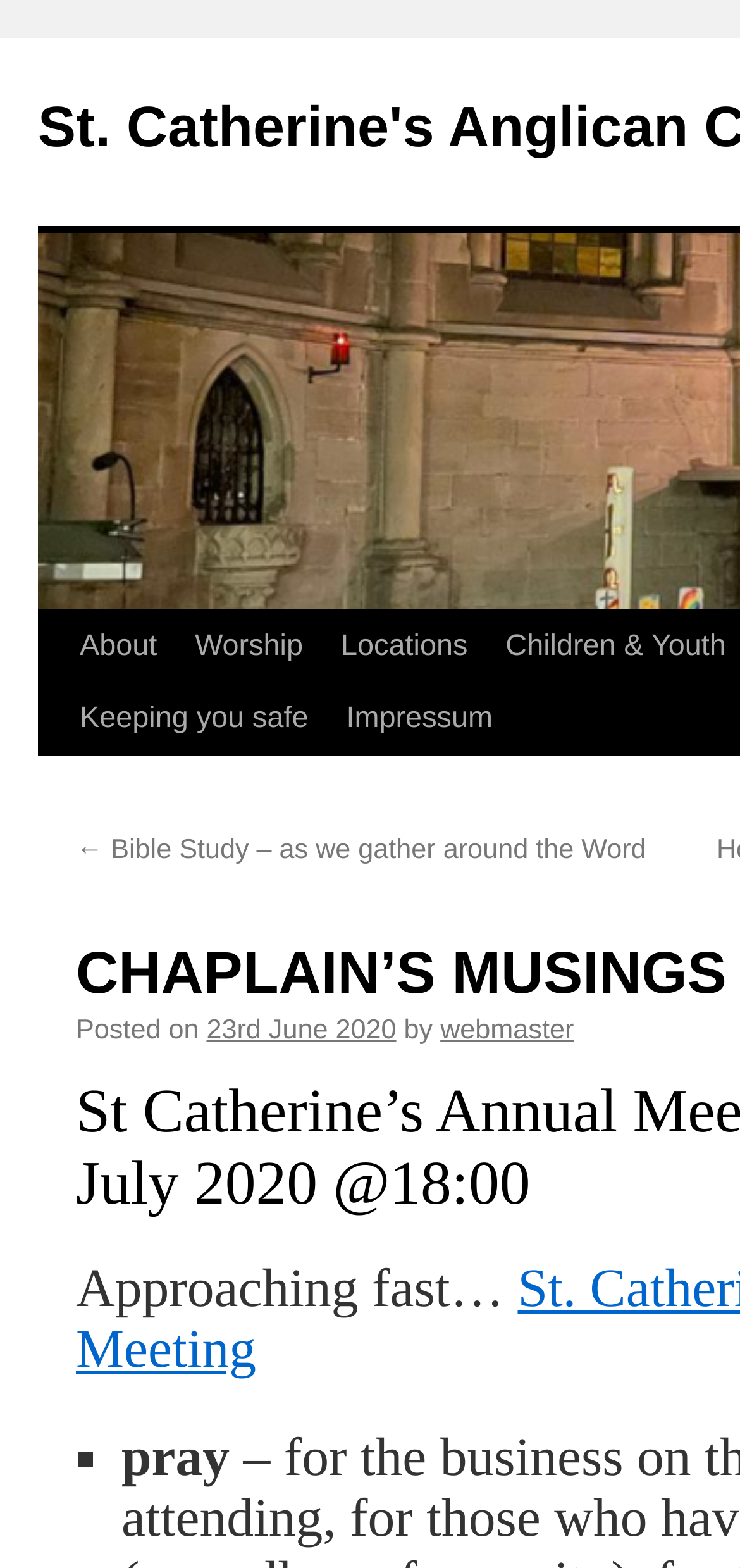Can you give a comprehensive explanation to the question given the content of the image?
How many list markers are in the article?

I found one list marker '■' in the article, which is used to indicate a list item.